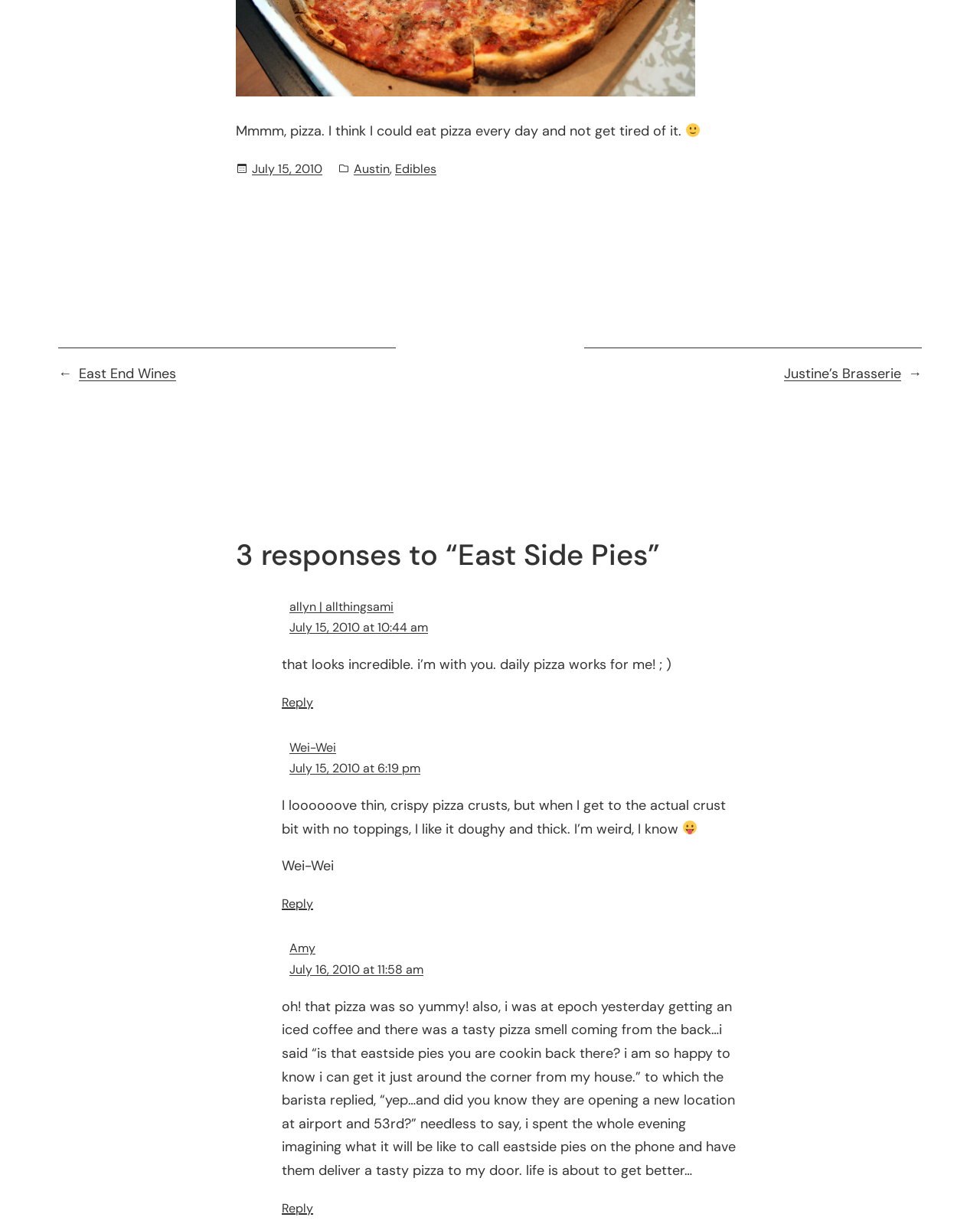Determine the bounding box coordinates for the clickable element to execute this instruction: "Click on the link to Justine’s Brasserie". Provide the coordinates as four float numbers between 0 and 1, i.e., [left, top, right, bottom].

[0.8, 0.295, 0.92, 0.314]